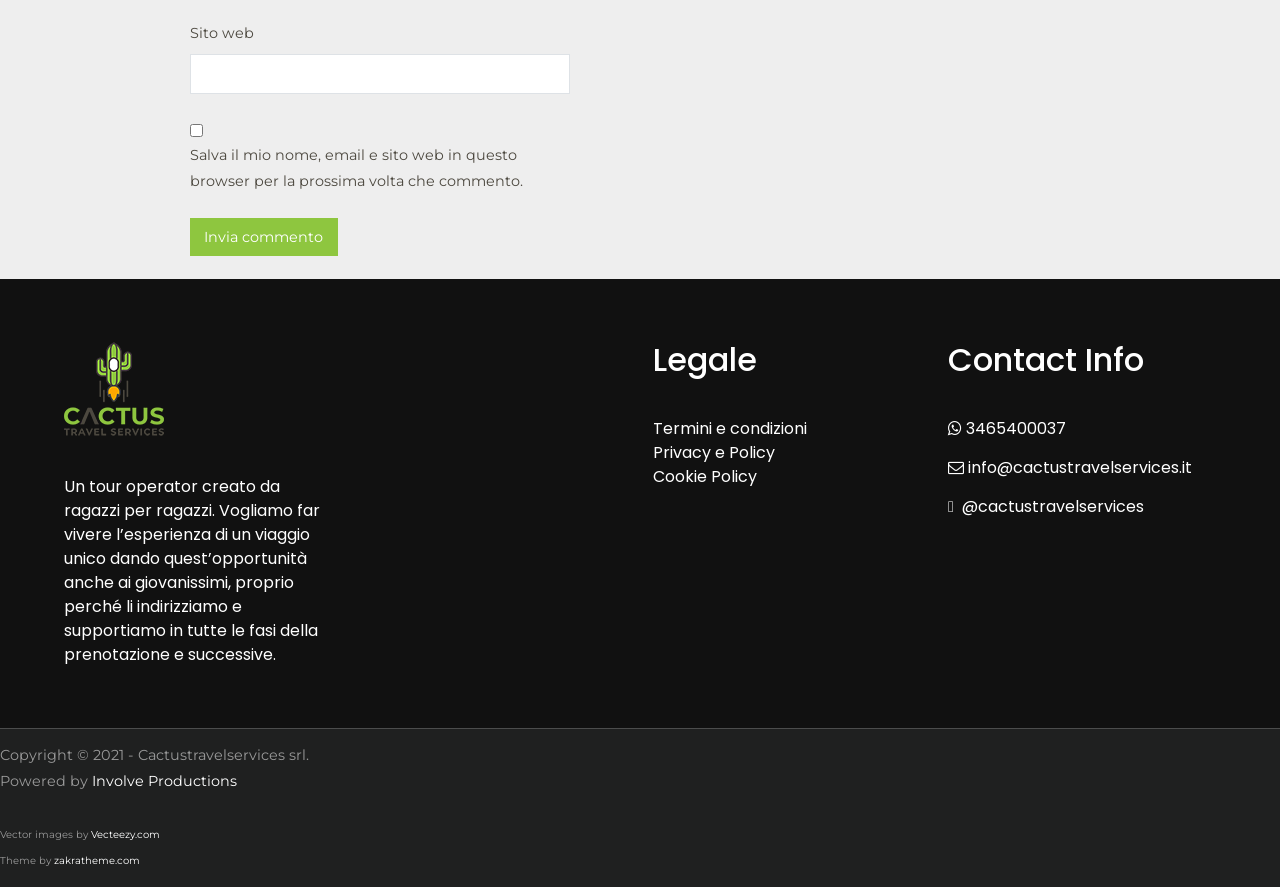Using the image as a reference, answer the following question in as much detail as possible:
What is the company's email address?

I found the company's email address by looking at the 'Contact Info' section, where I saw a link with the email address 'info@cactustravelservices.it'.